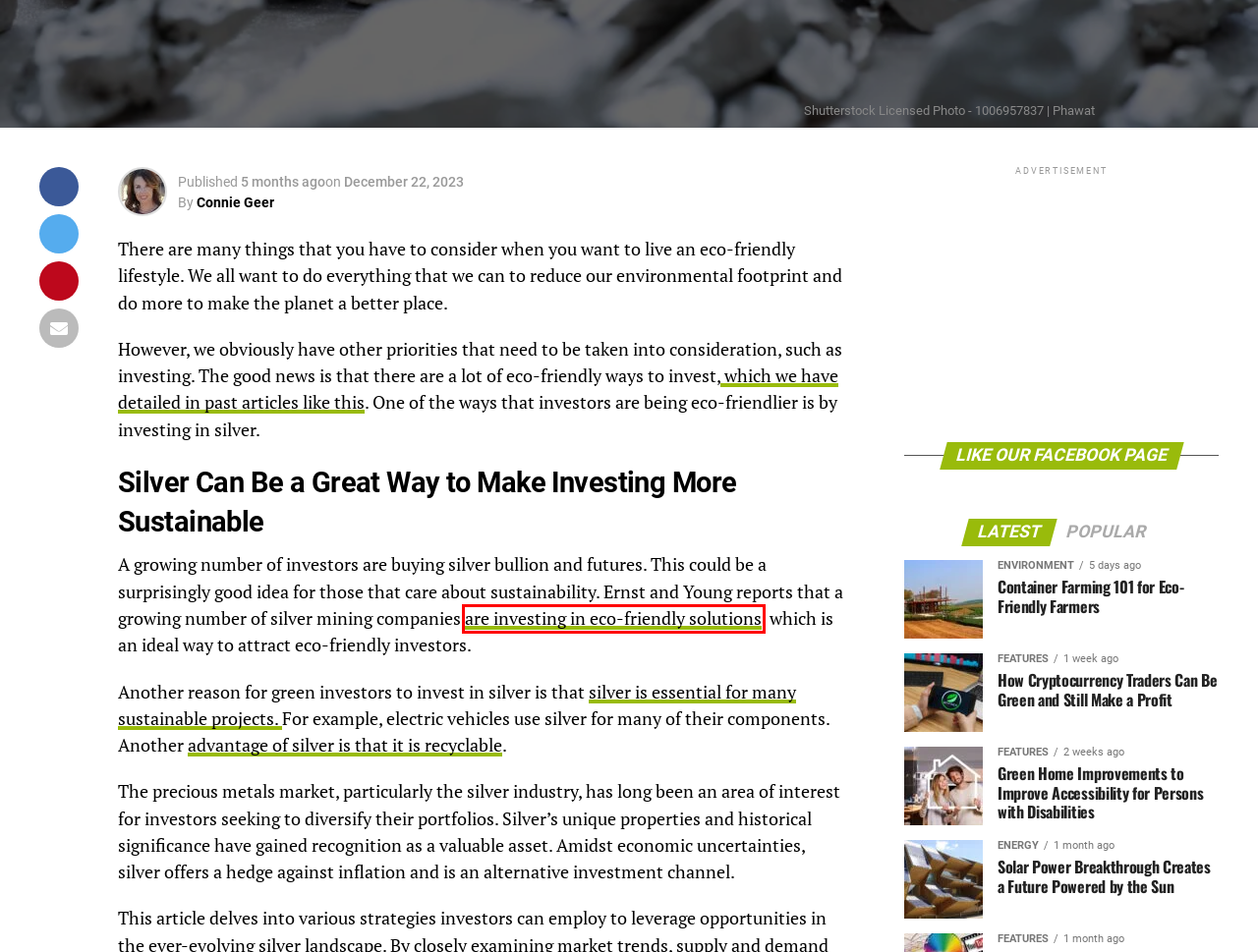You are provided with a screenshot of a webpage that includes a red rectangle bounding box. Please choose the most appropriate webpage description that matches the new webpage after clicking the element within the red bounding box. Here are the candidates:
A. Gold IRA Transfer: Everything You Need To Know | Gold IRA Blueprint
B. - Blue and Green Tomorrow
C. 10 Things to Like About Silver
D. alternative finance - Blue and Green Tomorrow
E. eco investing - Blue and Green Tomorrow
F. How silver miners can build long-term competitiveness | EY - US
G. 5 Recyclable Metals You Might Not Know About
H. About - Blue and Green Tomorrow

F